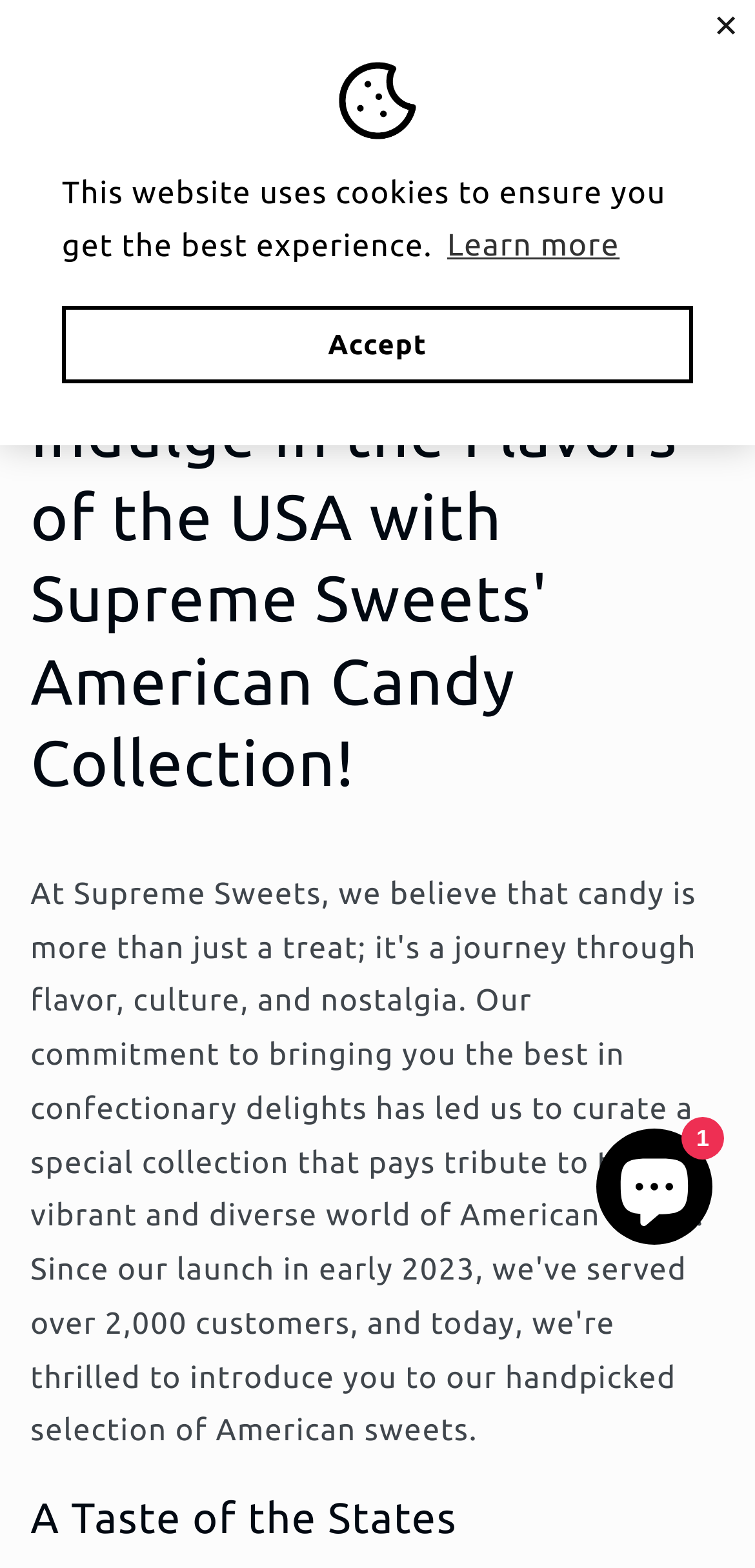Kindly determine the bounding box coordinates of the area that needs to be clicked to fulfill this instruction: "Click the menu button".

[0.048, 0.1, 0.167, 0.157]